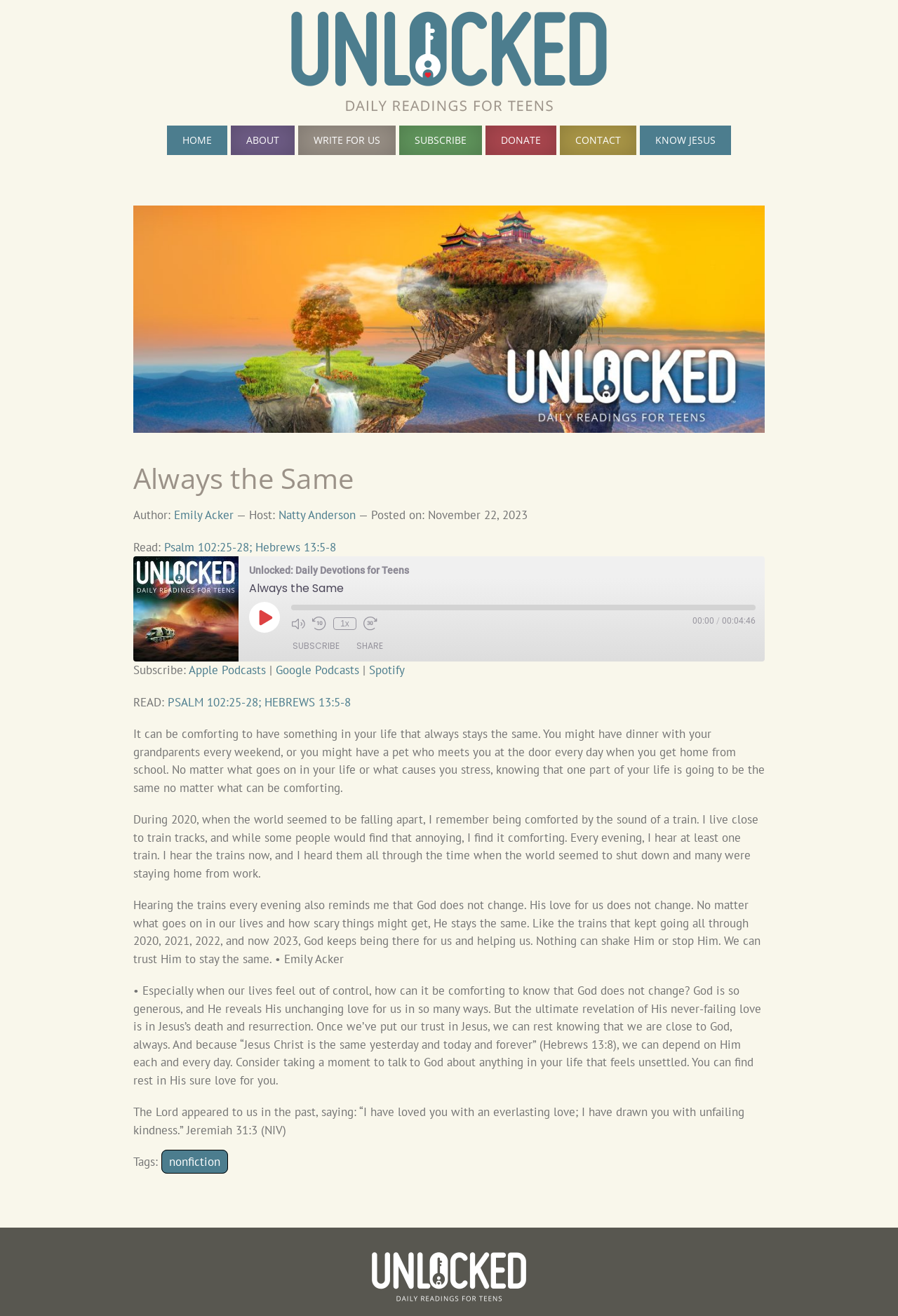Give the bounding box coordinates for the element described as: "Psalm 102:25-28; Hebrews 13:5-8".

[0.183, 0.41, 0.374, 0.422]